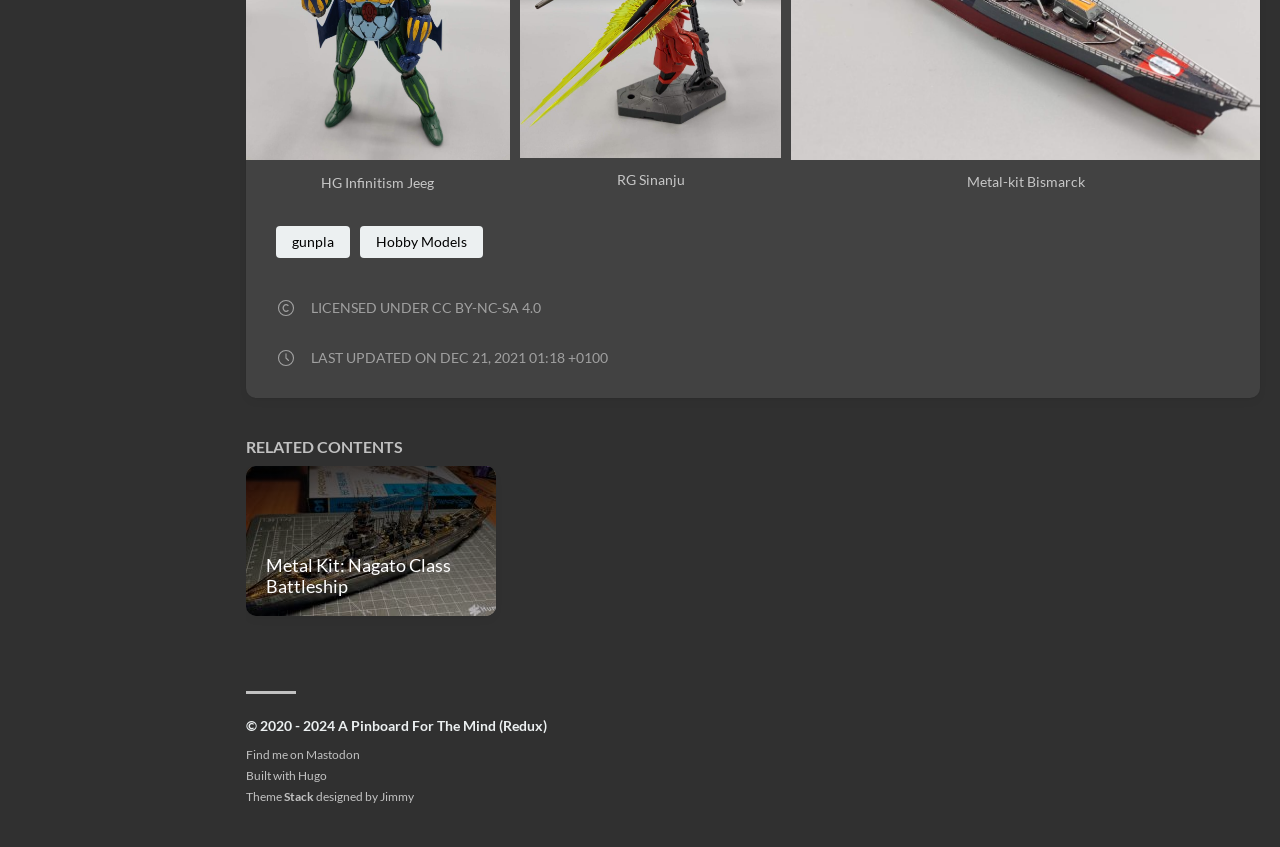What is the last updated date of the website?
Please give a detailed and elaborate explanation in response to the question.

I found the last updated date in the footer section, which is 'LAST UPDATED ON DEC 21, 2021 01:18 +0100'.